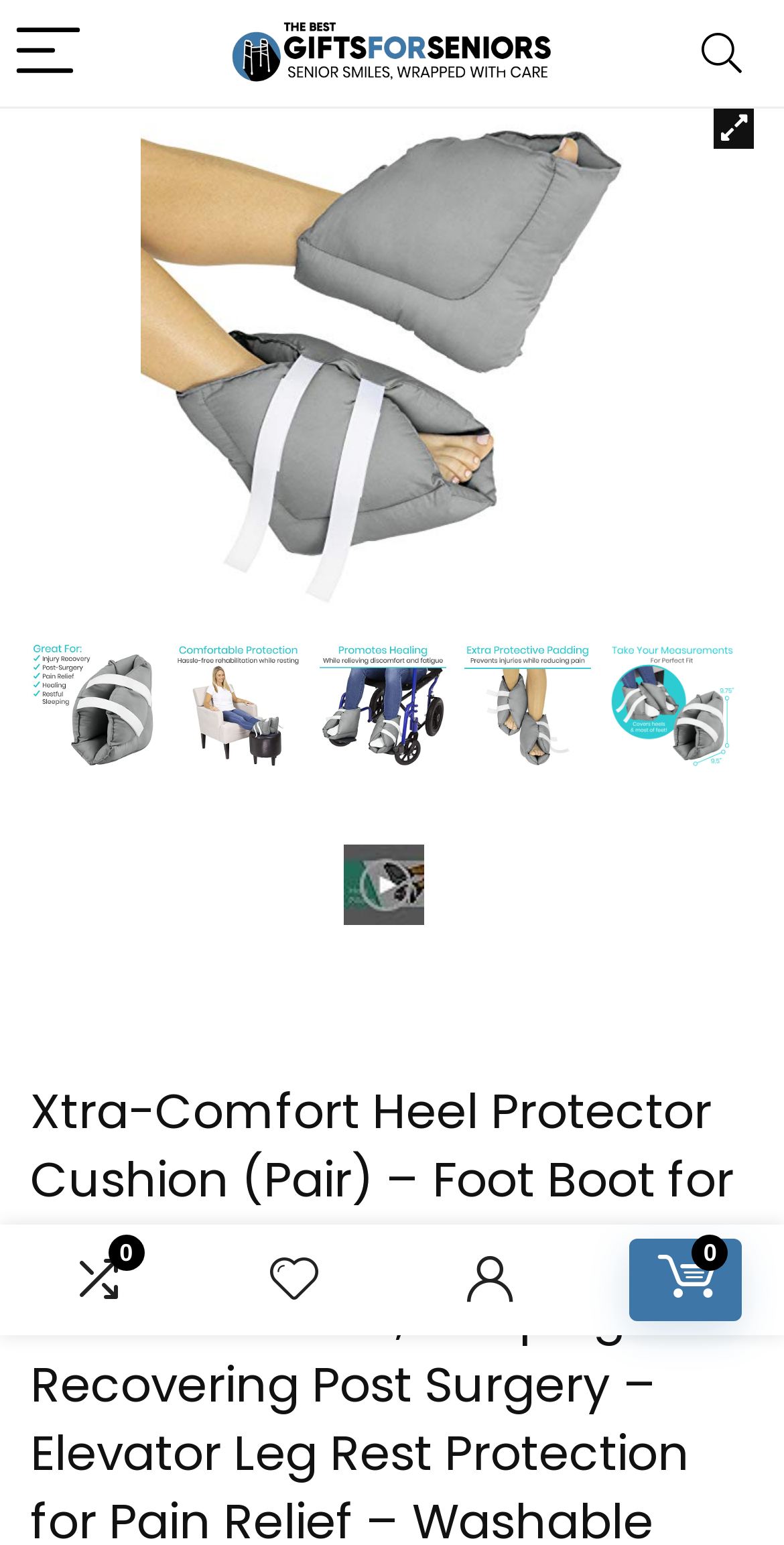Locate the primary heading on the webpage and return its text.

Xtra-Comfort Heel Protector Cushion (Pair) – Foot Boot for Swollen Feet, Sore Ankles, Pressure Ulcers, Sleeping and Recovering Post Surgery – Elevator Leg Rest Protection for Pain Relief – Washable